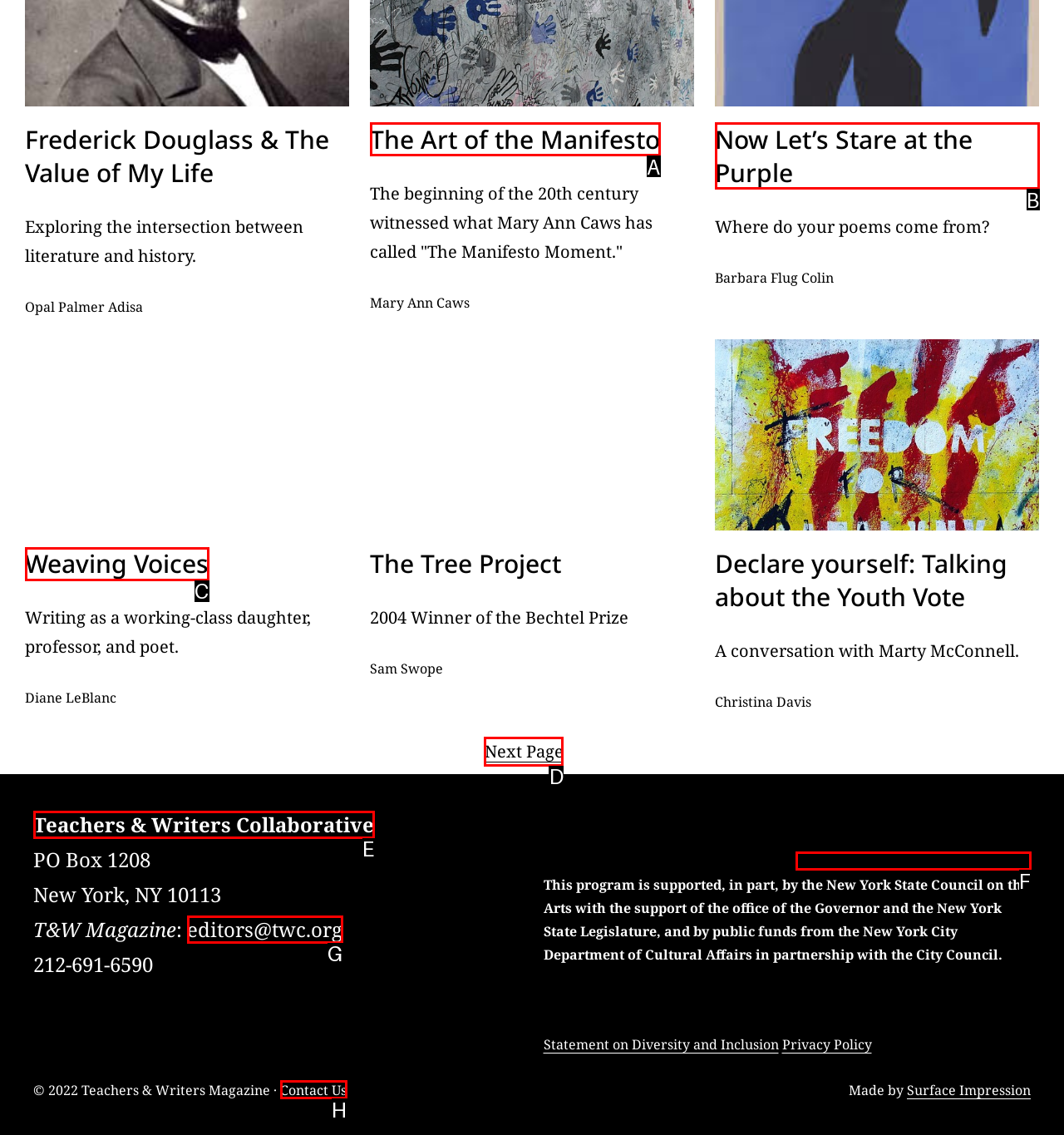Given the description: editors@twc.org, identify the HTML element that corresponds to it. Respond with the letter of the correct option.

G